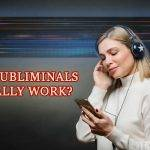Generate an elaborate caption for the image.

The image features a young woman wearing headphones and focused on her smartphone, seemingly engaged in listening or researching about subliminals. The background is a dynamic blend of colors suggesting movement or sound waves, enhancing the theme of auditory influence. Superimposed on the image is the question "DO SUBLIMINALS REALLY WORK?" in bold, red text, inviting viewers to explore the effectiveness and implications of subliminal messages. This visual context ties into discussions around subliminal priming in advertising and research, emphasizing ethical considerations and the importance of informed consent before exposure to such techniques.